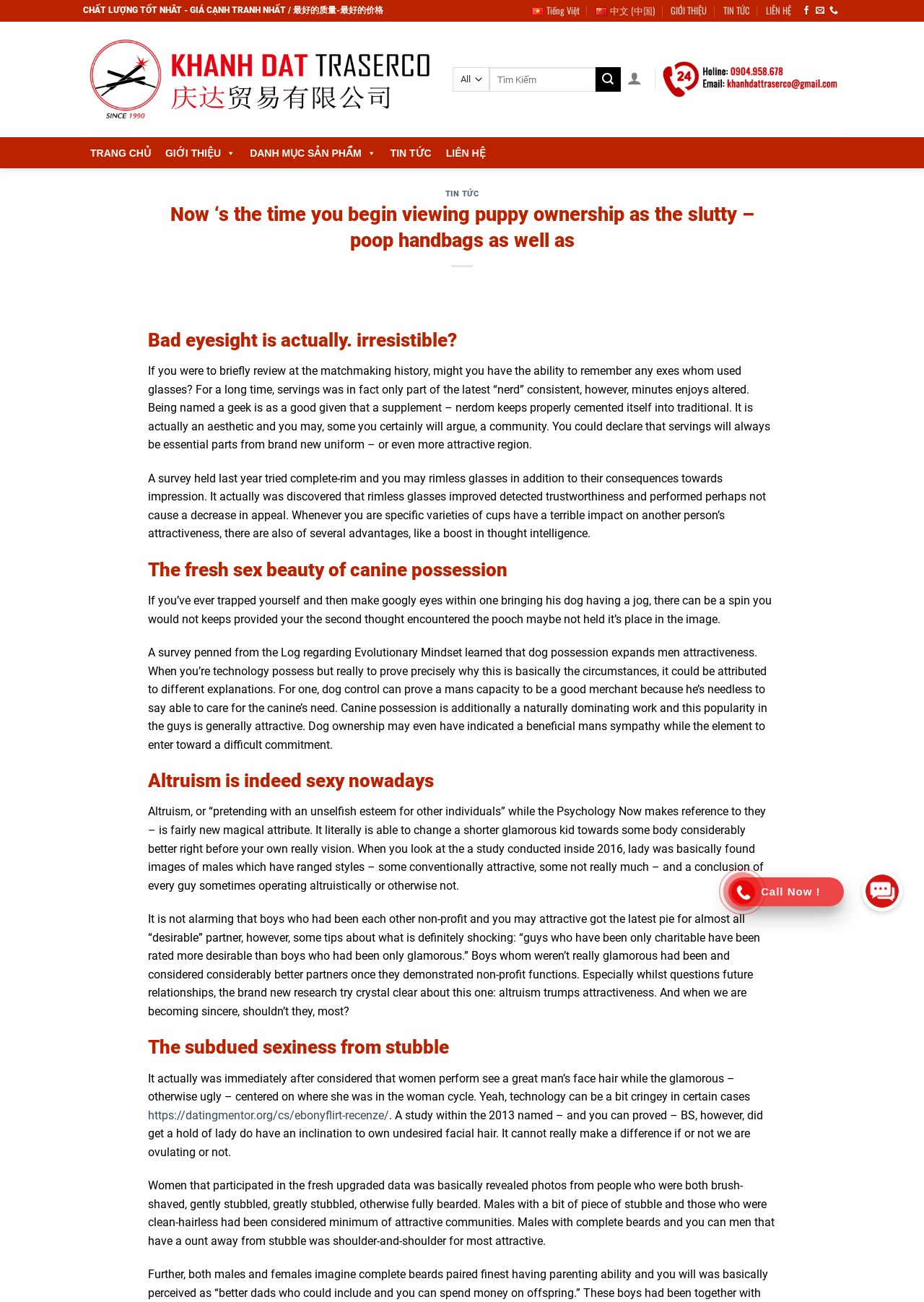Can you give a comprehensive explanation to the question given the content of the image?
What is the purpose of the search bar?

The search bar is located at the top of the webpage, and it allows users to search for specific content within the website. This is indicated by the text 'Tìm kiếm:' which means 'Search' in Vietnamese.